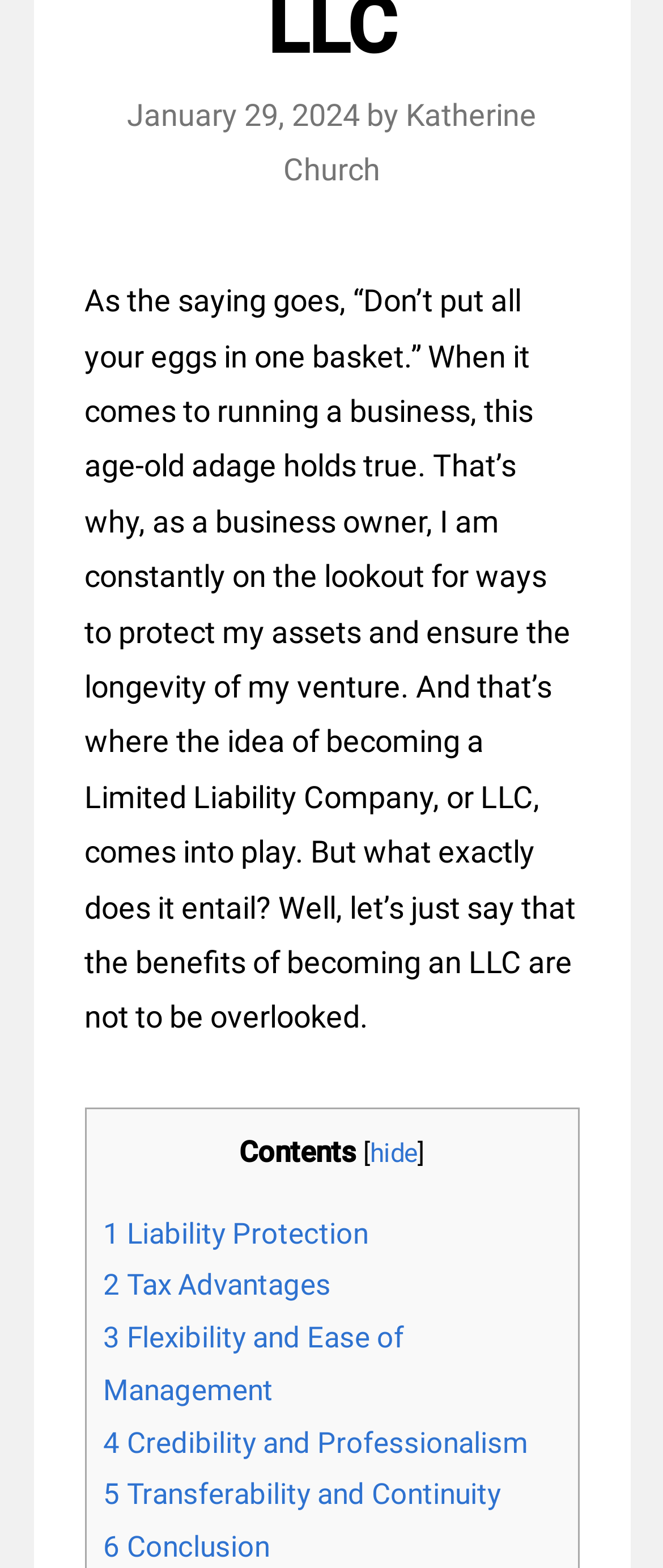Using the provided element description: "5 Transferability and Continuity", determine the bounding box coordinates of the corresponding UI element in the screenshot.

[0.155, 0.942, 0.755, 0.964]